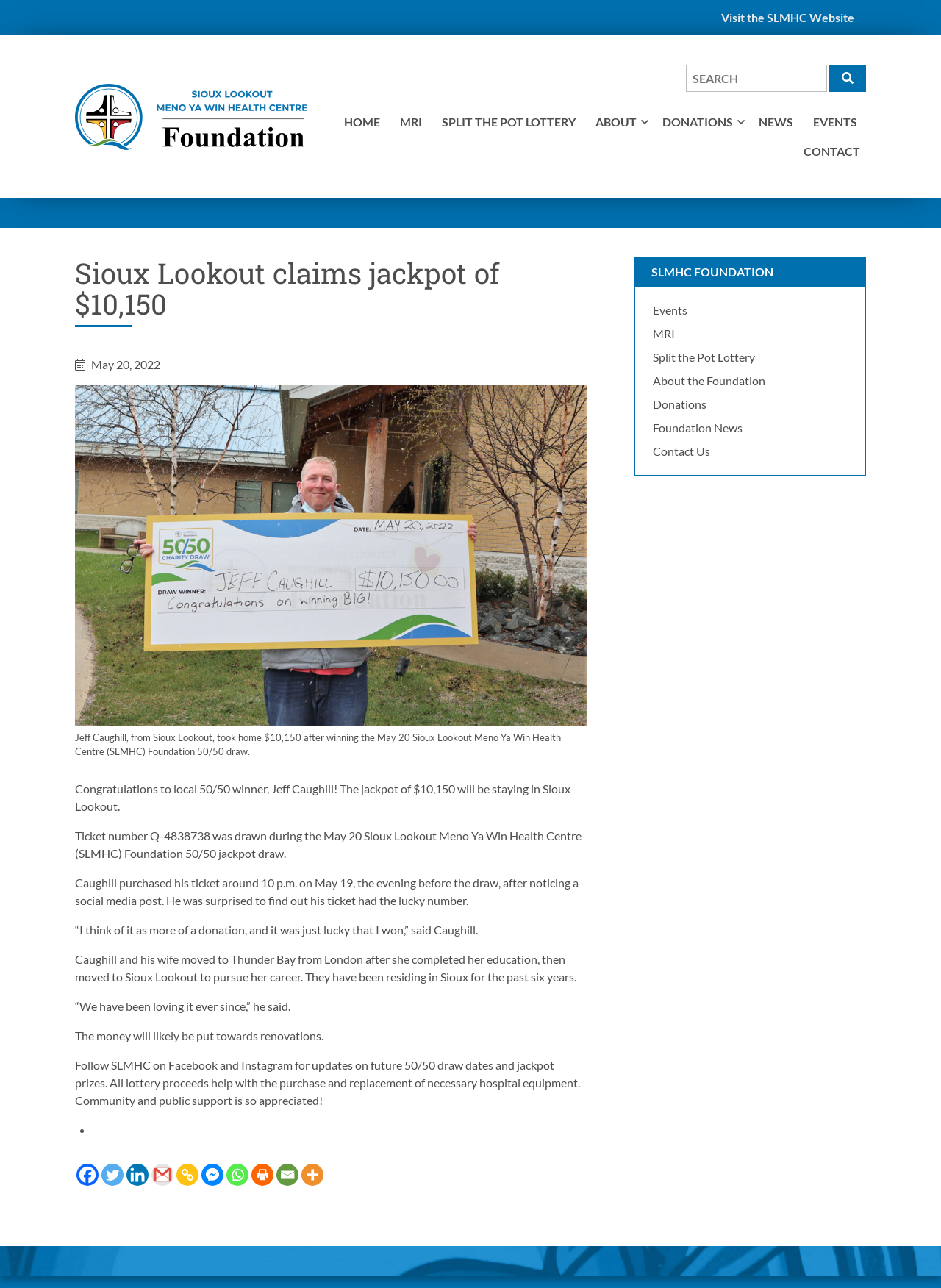Provide a single word or phrase to answer the given question: 
Who is the winner of the 50/50 draw?

Jeff Caughill